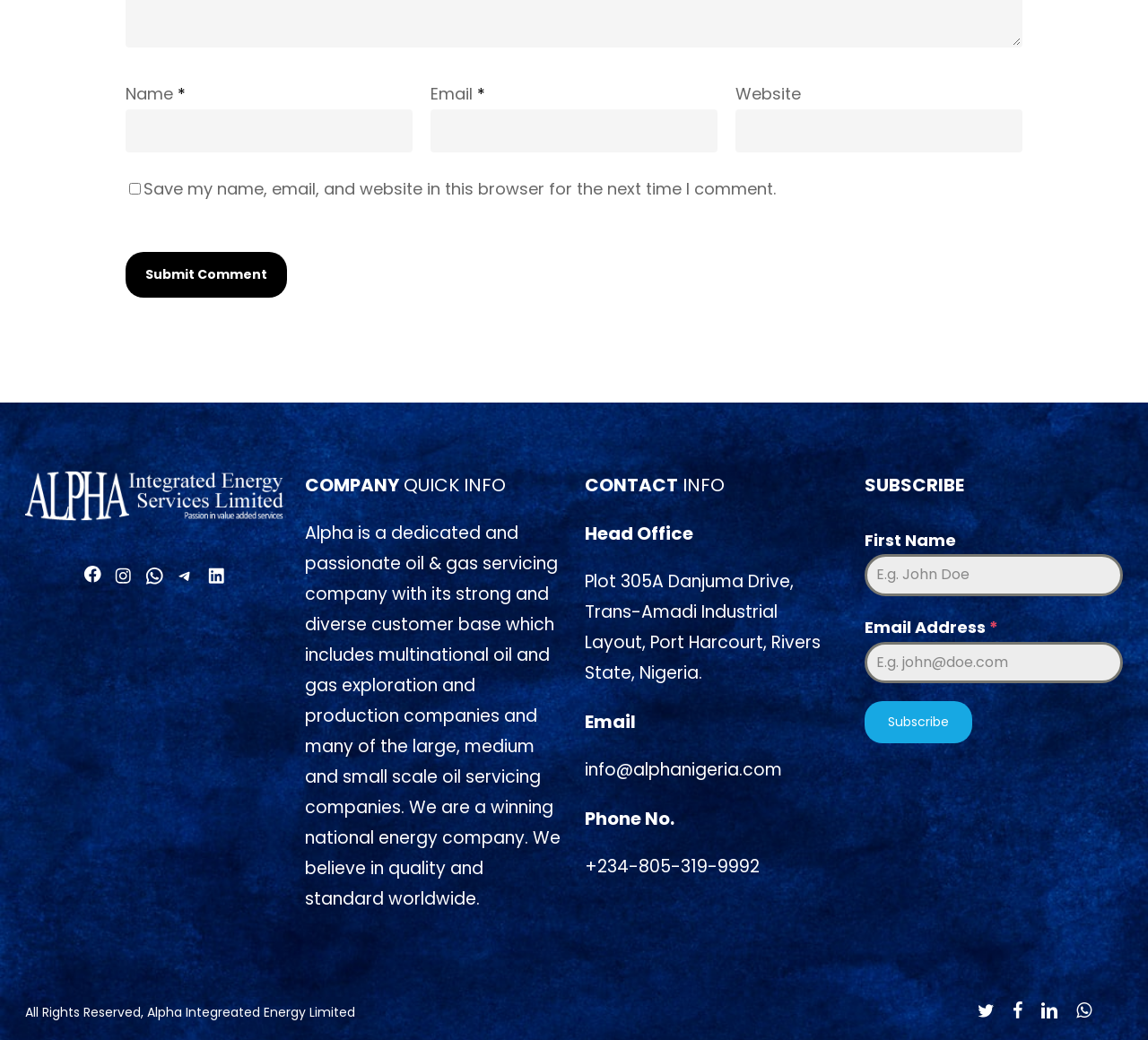Identify the bounding box coordinates of the element that should be clicked to fulfill this task: "Visit Facebook page". The coordinates should be provided as four float numbers between 0 and 1, i.e., [left, top, right, bottom].

[0.072, 0.543, 0.089, 0.569]